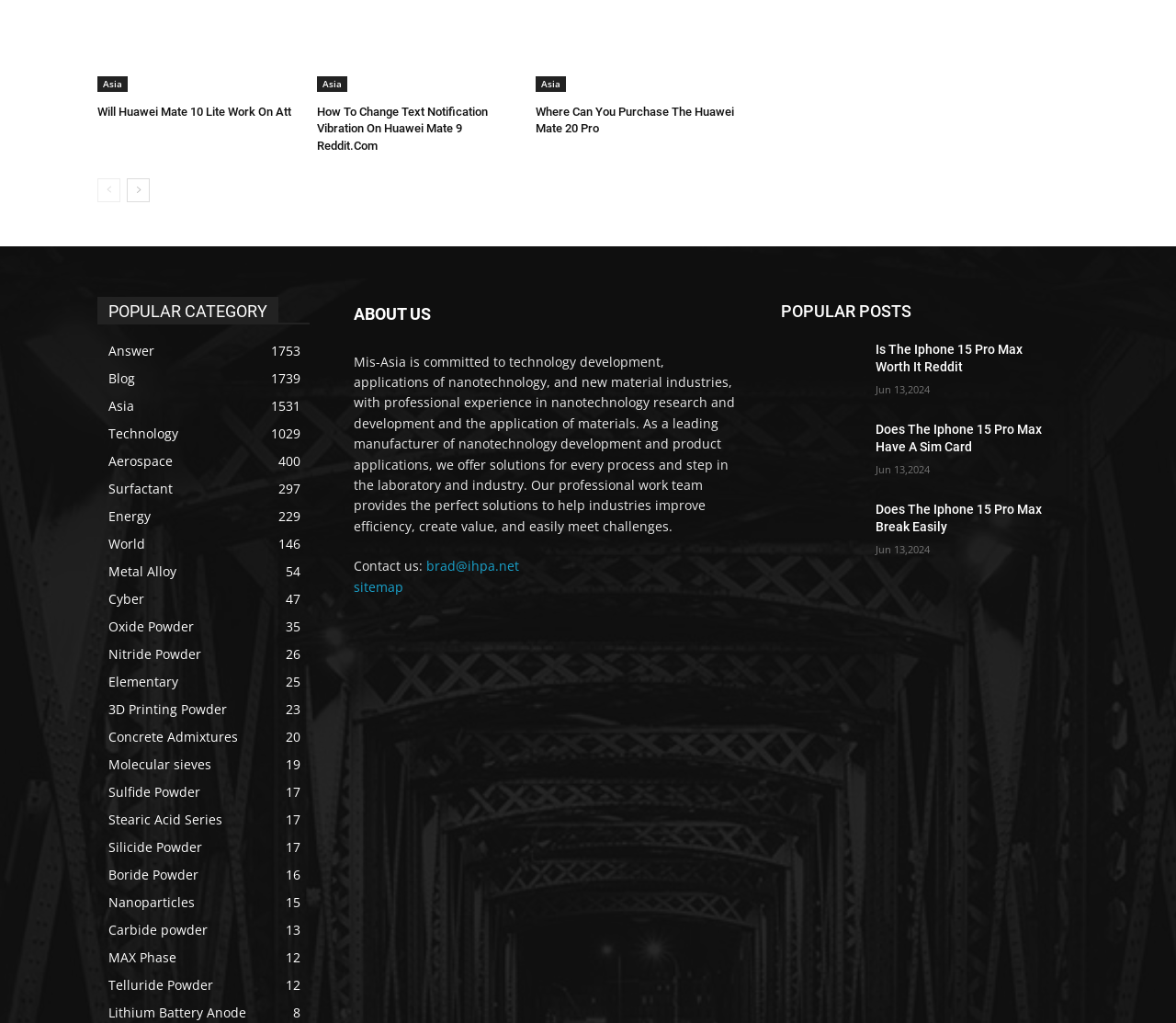Based on the visual content of the image, answer the question thoroughly: What is the purpose of Mis-Asia?

According to the static text on the webpage, Mis-Asia is committed to technology development, applications of nanotechnology, and new material industries, indicating that its purpose is to develop and apply nanotechnology.